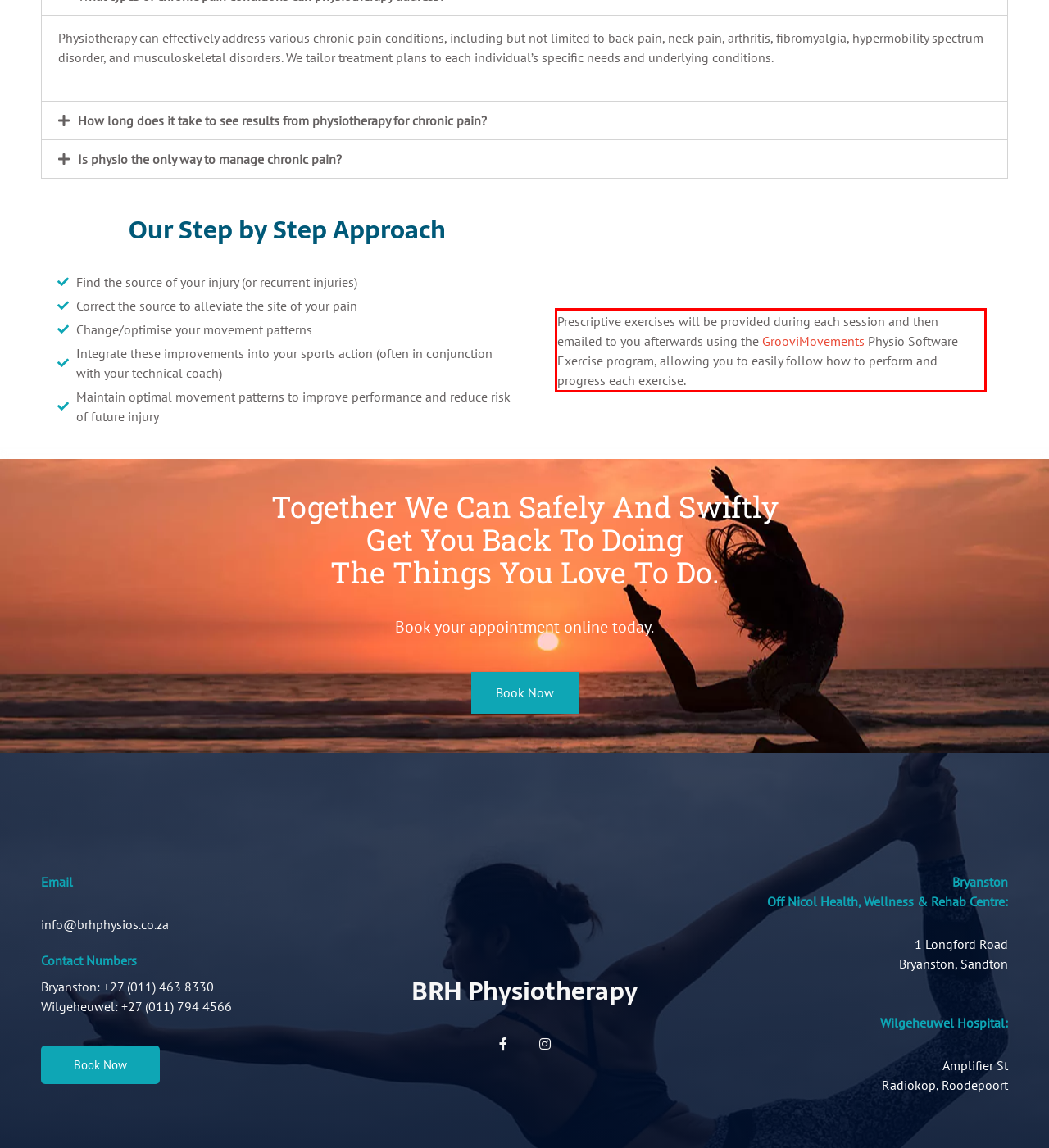Identify and transcribe the text content enclosed by the red bounding box in the given screenshot.

Prescriptive exercises will be provided during each session and then emailed to you afterwards using the GrooviMovements Physio Software Exercise program, allowing you to easily follow how to perform and progress each exercise.